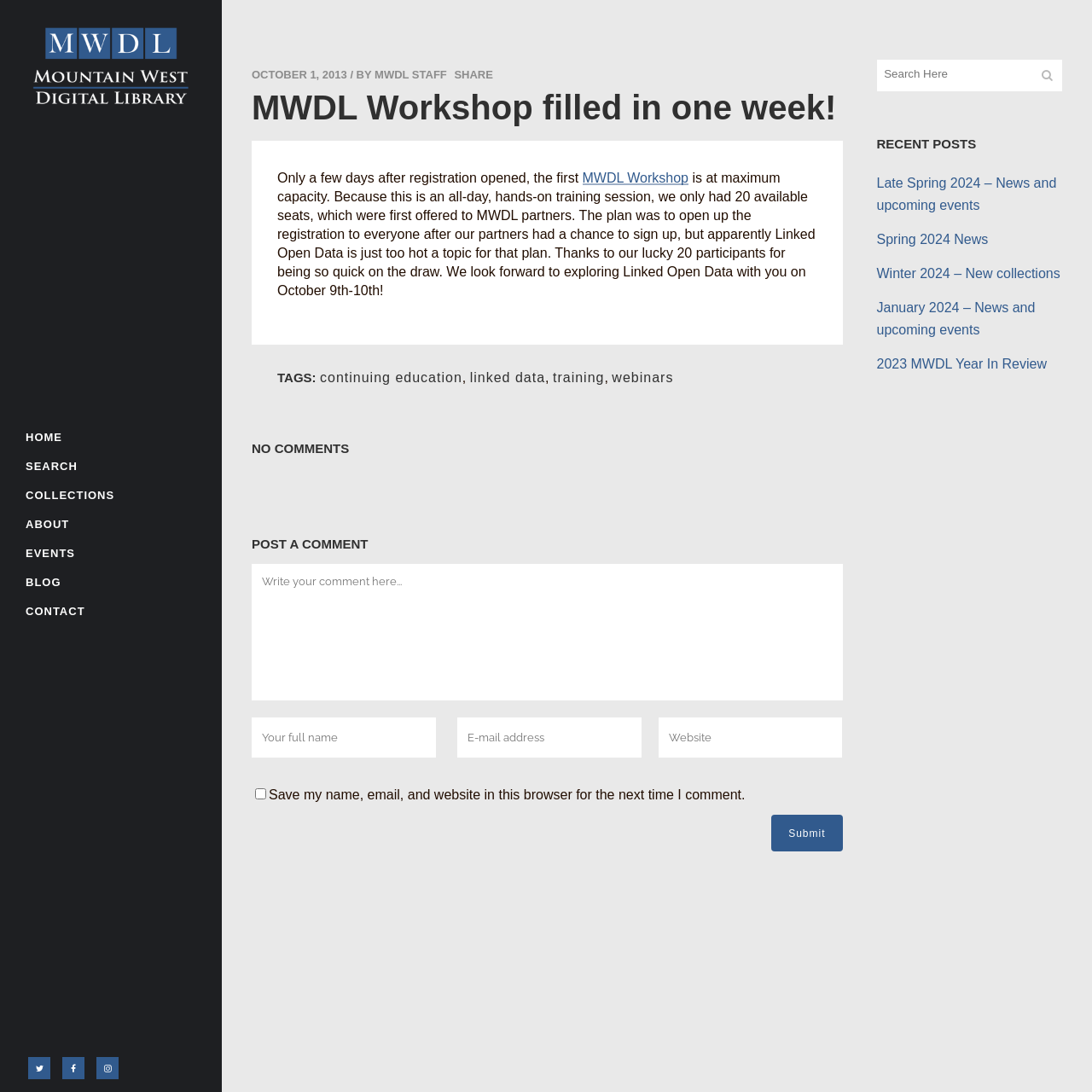Identify the bounding box coordinates for the region to click in order to carry out this instruction: "Go to the products page". Provide the coordinates using four float numbers between 0 and 1, formatted as [left, top, right, bottom].

None